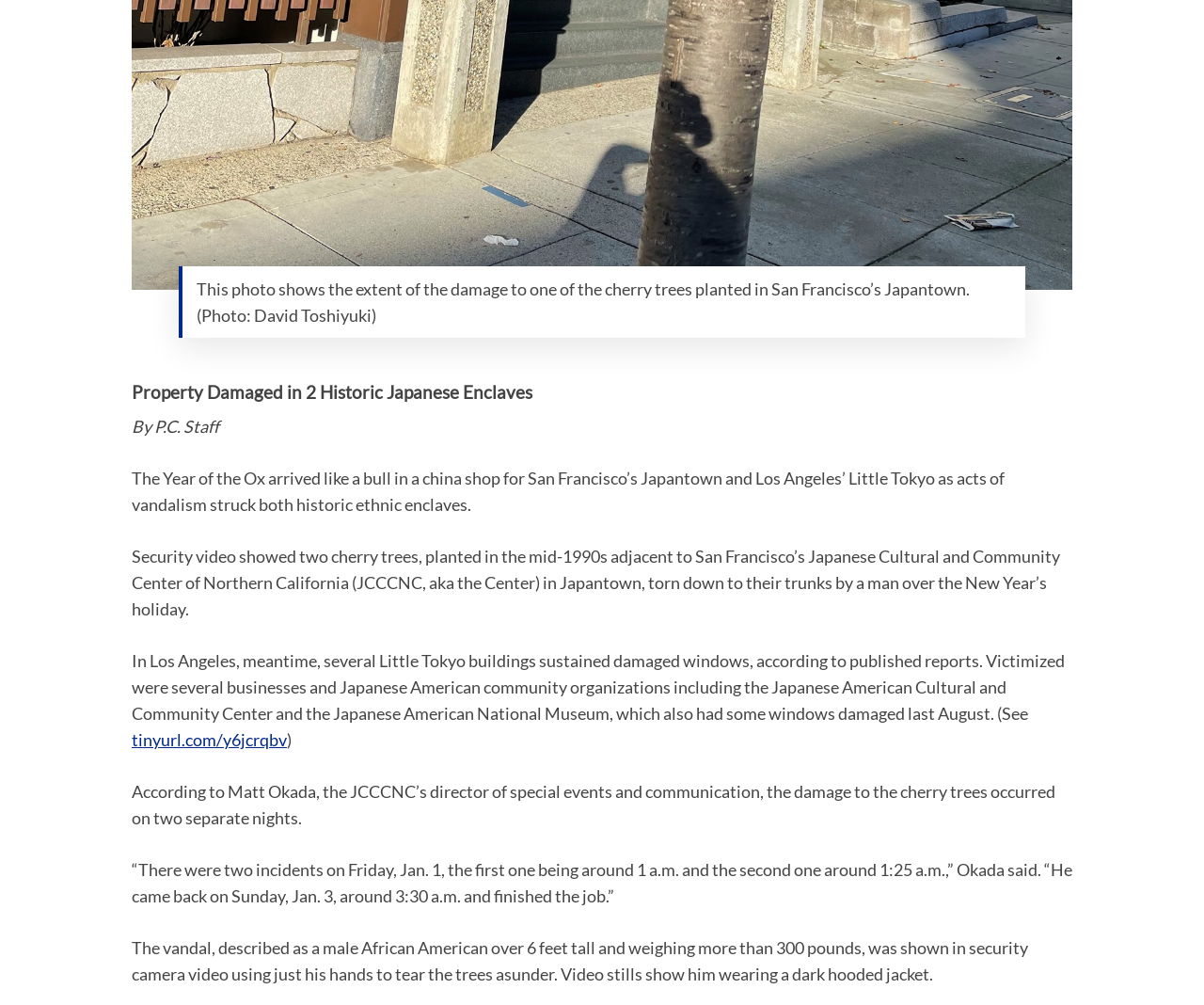How many incidents of vandalism occurred?
Could you give a comprehensive explanation in response to this question?

The number of incidents can be determined by reading the text 'According to Matt Okada, the JCCCNC’s director of special events and communication, the damage to the cherry trees occurred on two separate nights.' which indicates that there were two incidents on Friday, January 1, and one incident on Sunday, January 3.